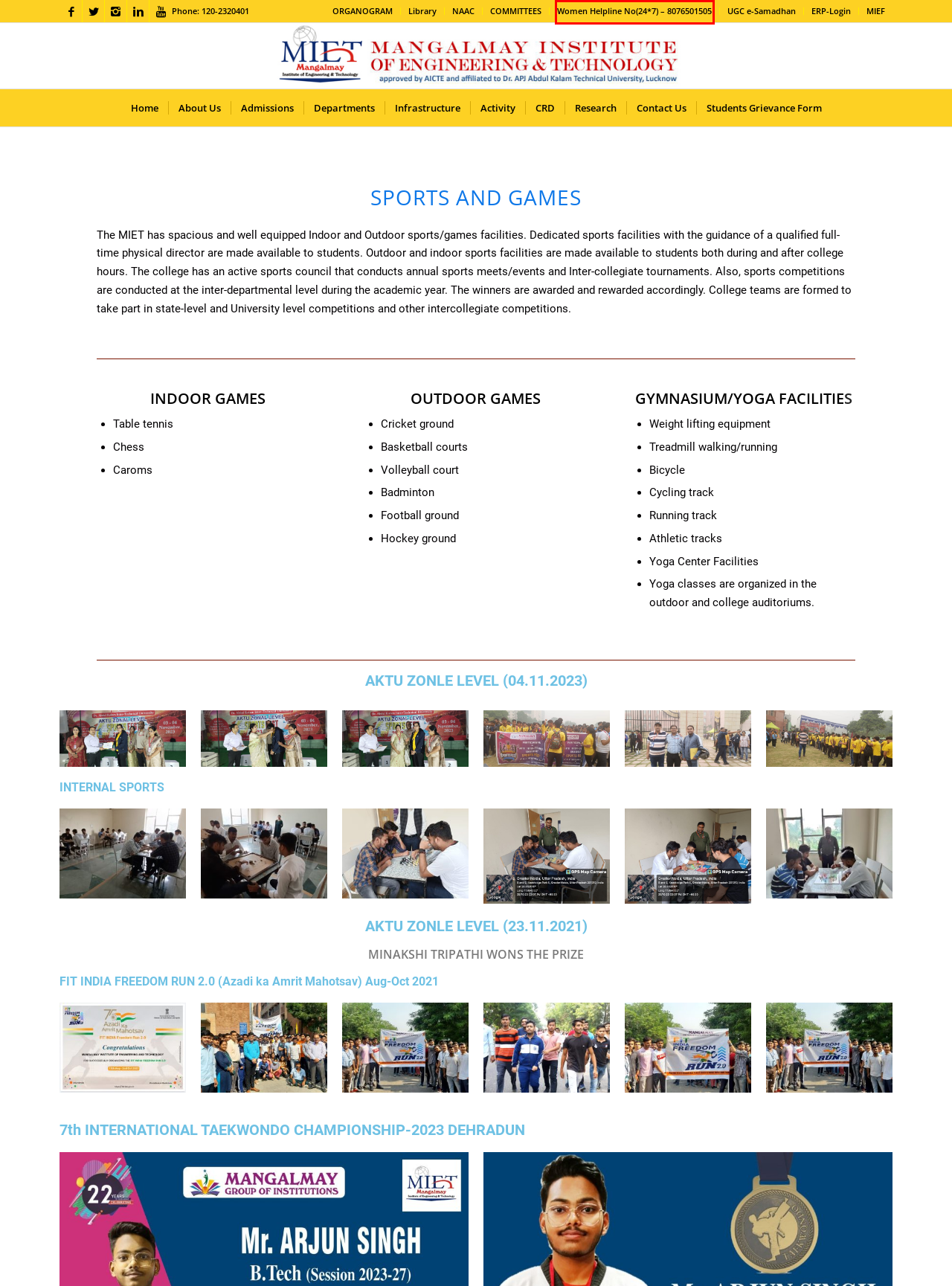Given a webpage screenshot with a red bounding box around a particular element, identify the best description of the new webpage that will appear after clicking on the element inside the red bounding box. Here are the candidates:
A. Committee – MIET
B. NAAC – MIET
C. Library – MIET
D. ORGANOGRAM – MIET
E. MIET – Approved by AICTE and affiliated to Dr. APJ Abdul Kalam Technical University, Lucknow
F. Link – MIET
G. Innovation and Incubation Center in Greater Nodia, Delhi NCR - MIEF
H. vmedulife Software

F